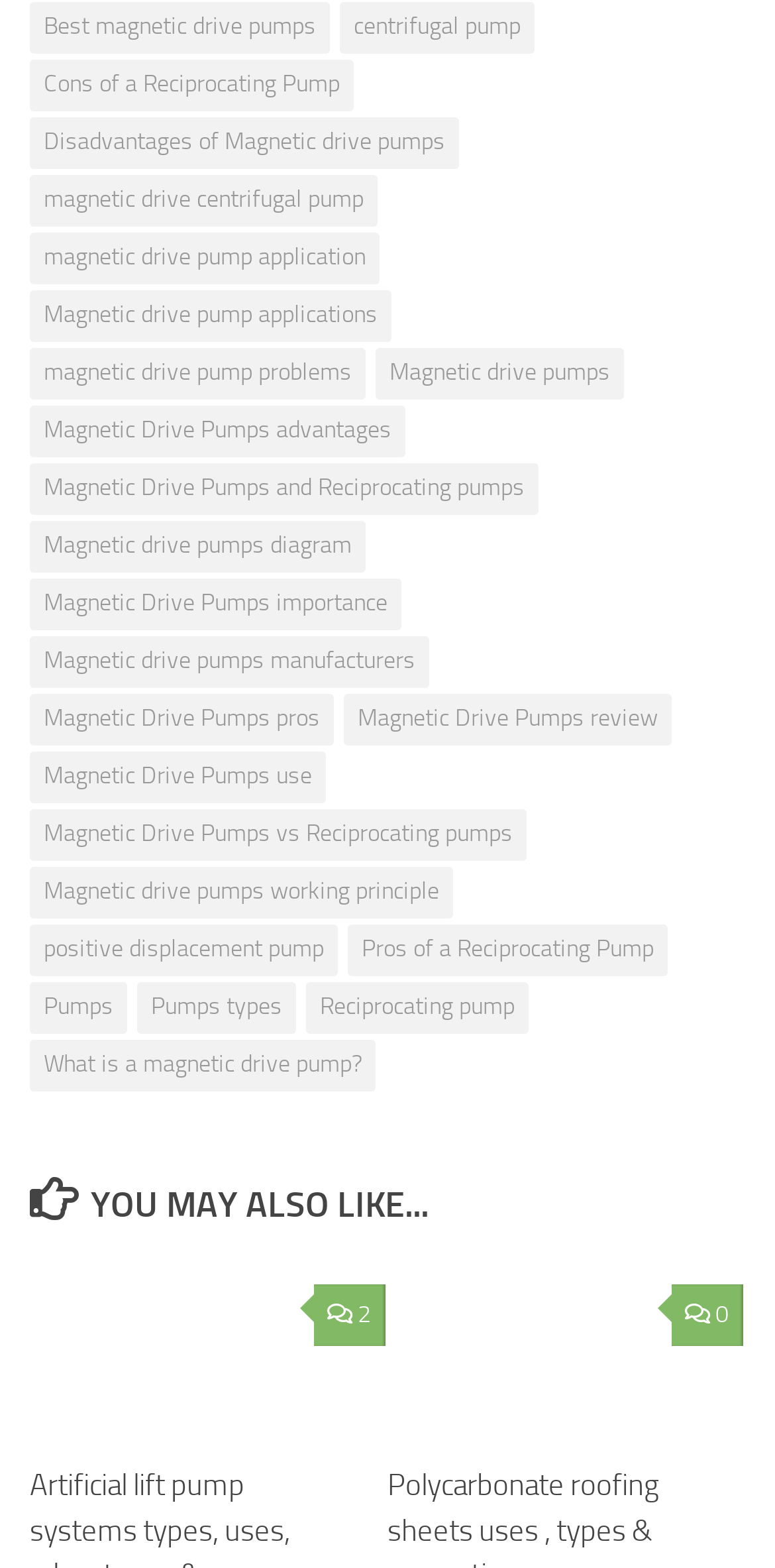What is the purpose of the section 'YOU MAY ALSO LIKE...'?
Using the visual information, answer the question in a single word or phrase.

To suggest related topics